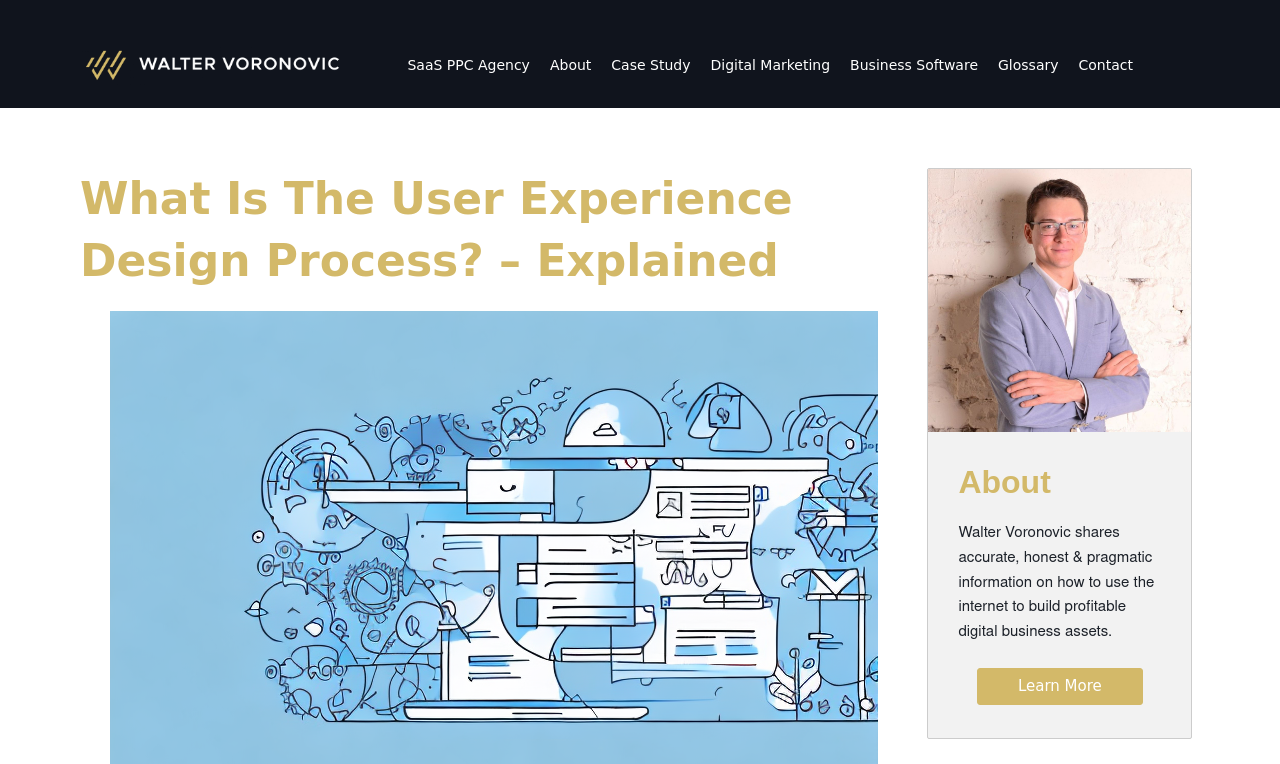Find the bounding box coordinates of the element's region that should be clicked in order to follow the given instruction: "Click on the HOME link". The coordinates should consist of four float numbers between 0 and 1, i.e., [left, top, right, bottom].

None